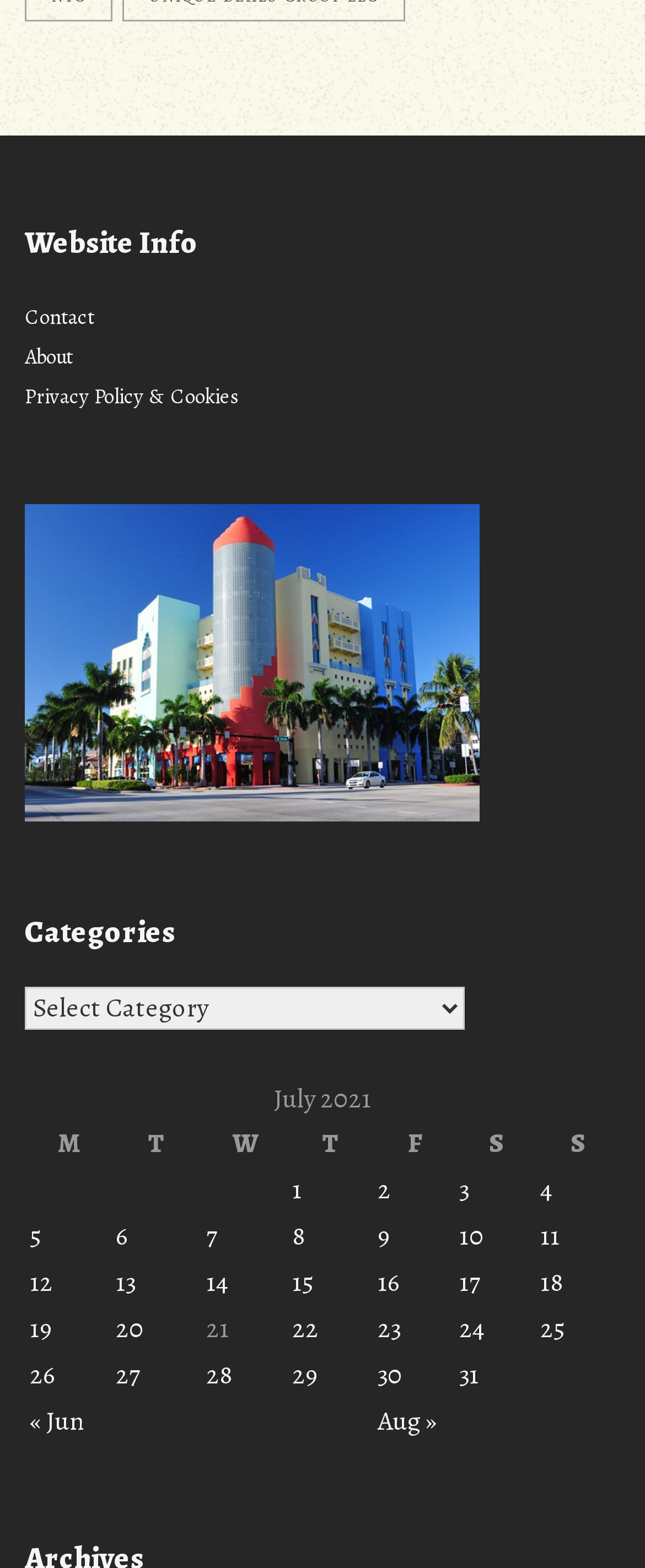Determine the bounding box coordinates of the region to click in order to accomplish the following instruction: "Read the Privacy Policy & Cookies". Provide the coordinates as four float numbers between 0 and 1, specifically [left, top, right, bottom].

[0.038, 0.244, 0.372, 0.262]